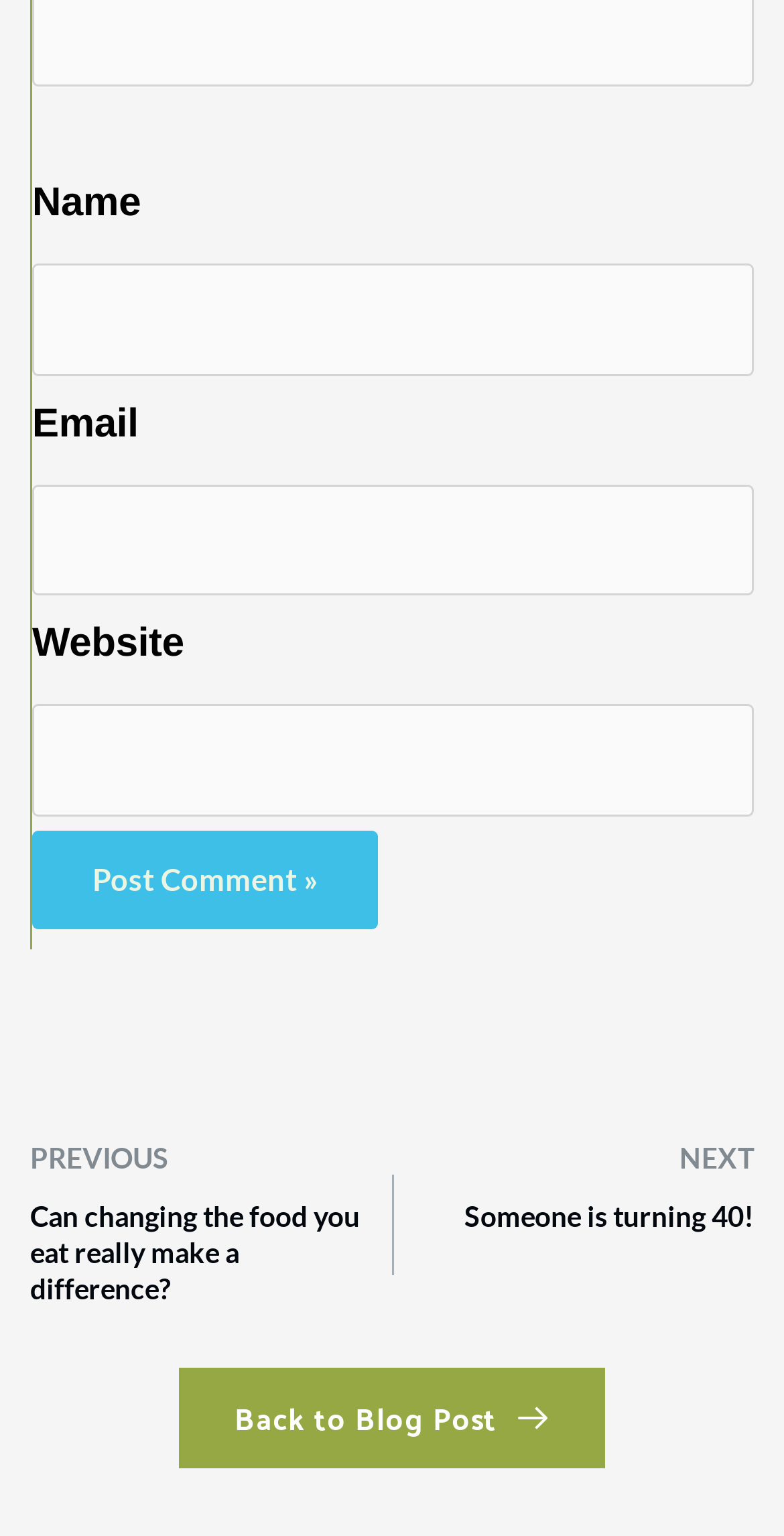Is there an image on the webpage?
Please look at the screenshot and answer in one word or a short phrase.

Yes